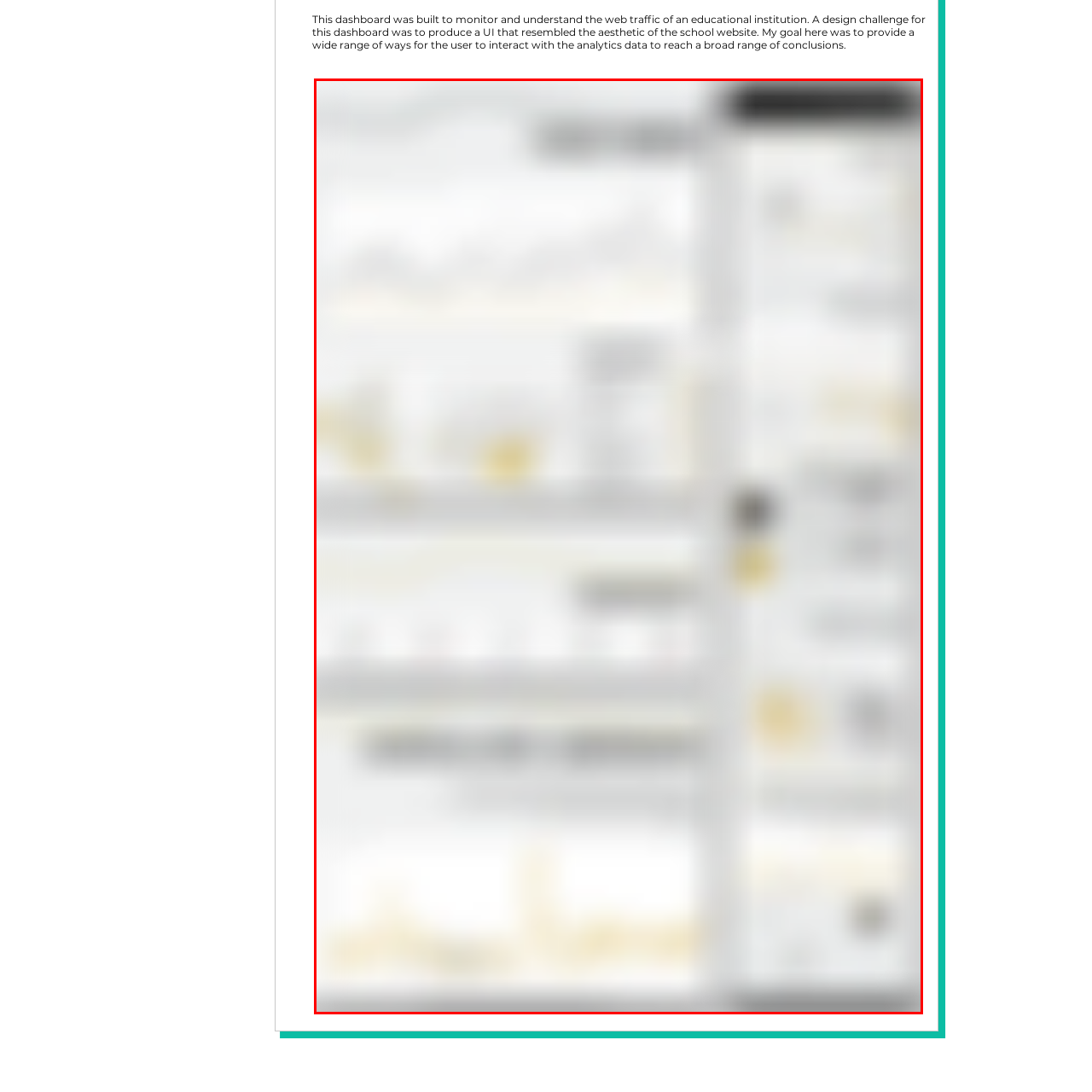What type of graphical elements are used in the dashboard?
Inspect the image within the red bounding box and respond with a detailed answer, leveraging all visible details.

The caption specifically mentions that the dashboard features various graphical elements, including line charts and data panels, which provide insights into user engagement and traffic patterns.